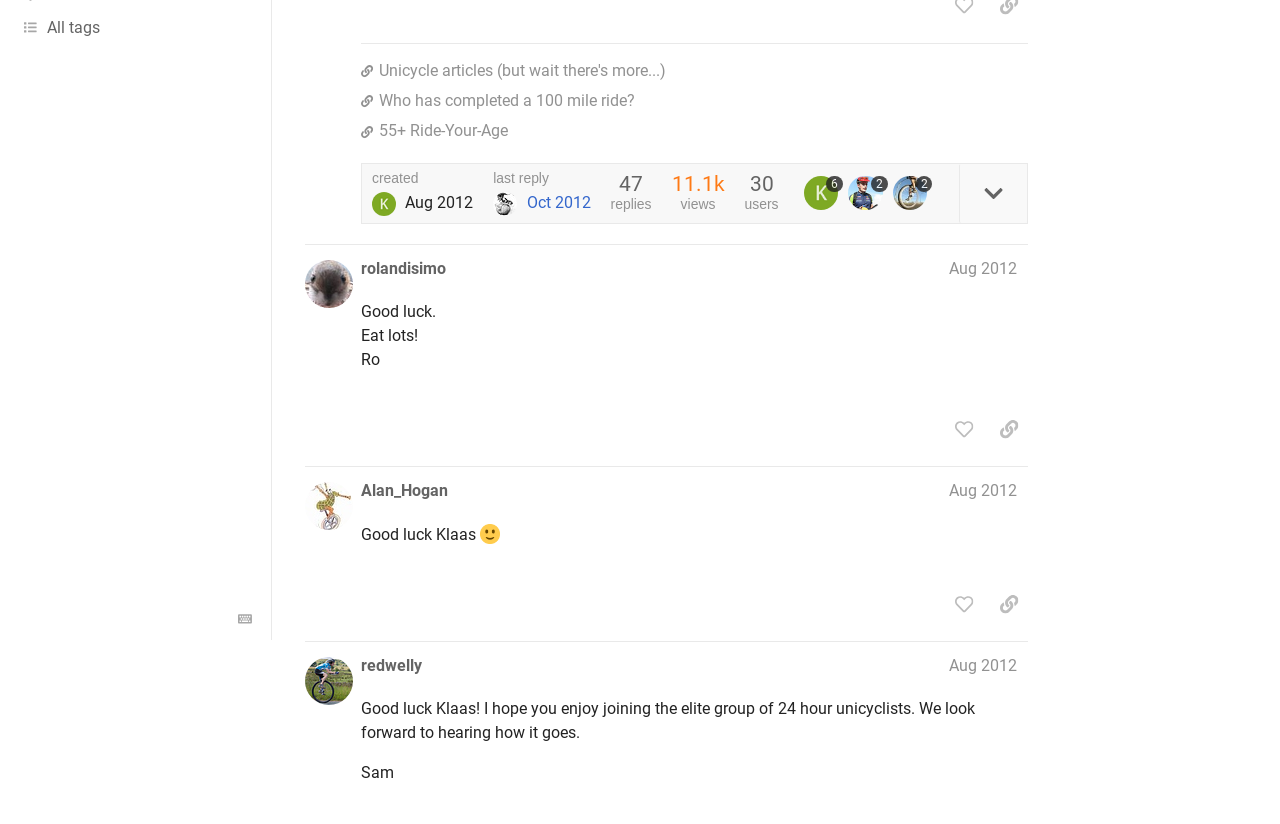Mark the bounding box of the element that matches the following description: "parent_node: Search for: value="Search"".

None